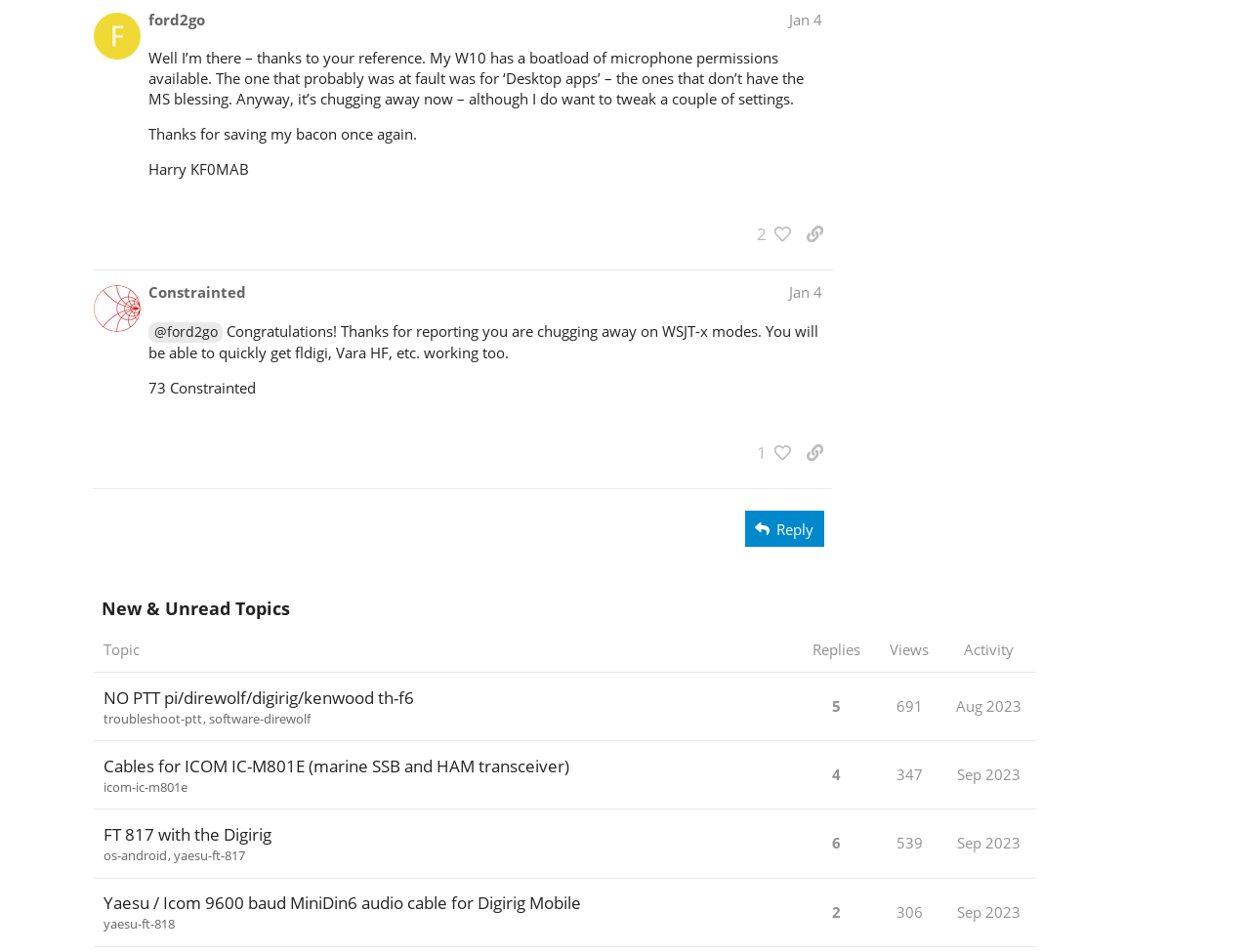Can you provide the bounding box coordinates for the element that should be clicked to implement the instruction: "Click the 'Reply' button"?

[0.596, 0.537, 0.659, 0.575]